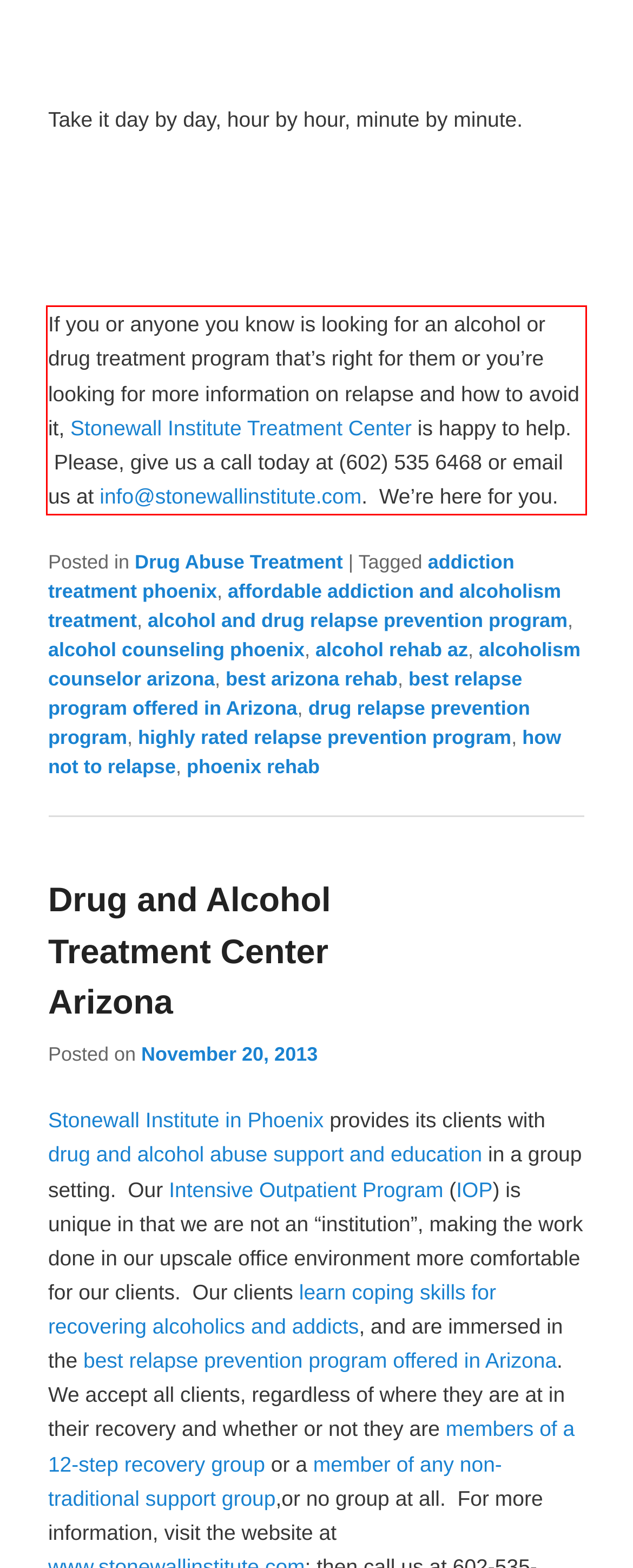Given a screenshot of a webpage with a red bounding box, please identify and retrieve the text inside the red rectangle.

If you or anyone you know is looking for an alcohol or drug treatment program that’s right for them or you’re looking for more information on relapse and how to avoid it, Stonewall Institute Treatment Center is happy to help. Please, give us a call today at (602) 535 6468 or email us at info@stonewallinstitute.com. We’re here for you.